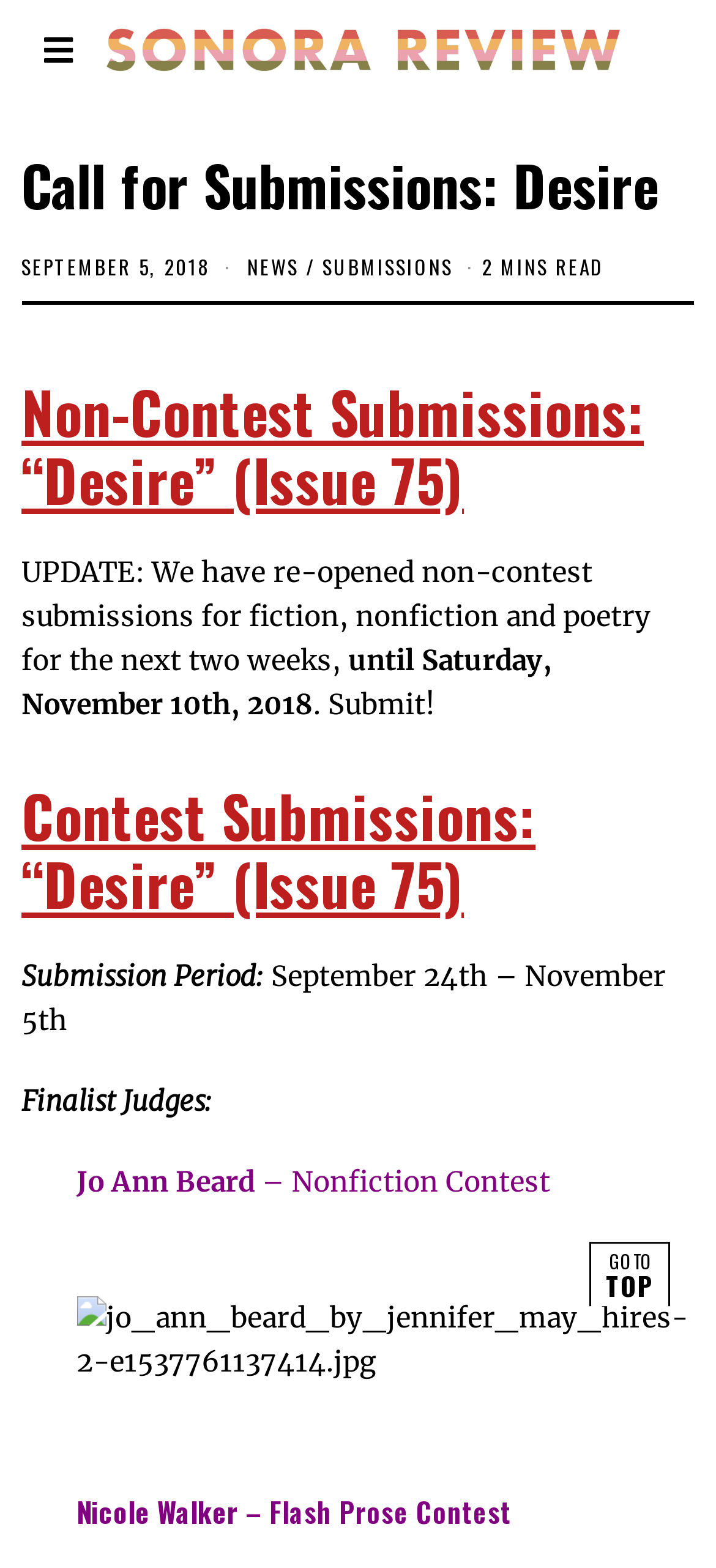Could you please study the image and provide a detailed answer to the question:
What type of submissions are being accepted?

I found the answer by looking at the text under the 'Non-Contest Submissions: “Desire” (Issue 75)' heading, which says 'We have re-opened non-contest submissions for fiction, nonfiction and poetry for the next two weeks...'.